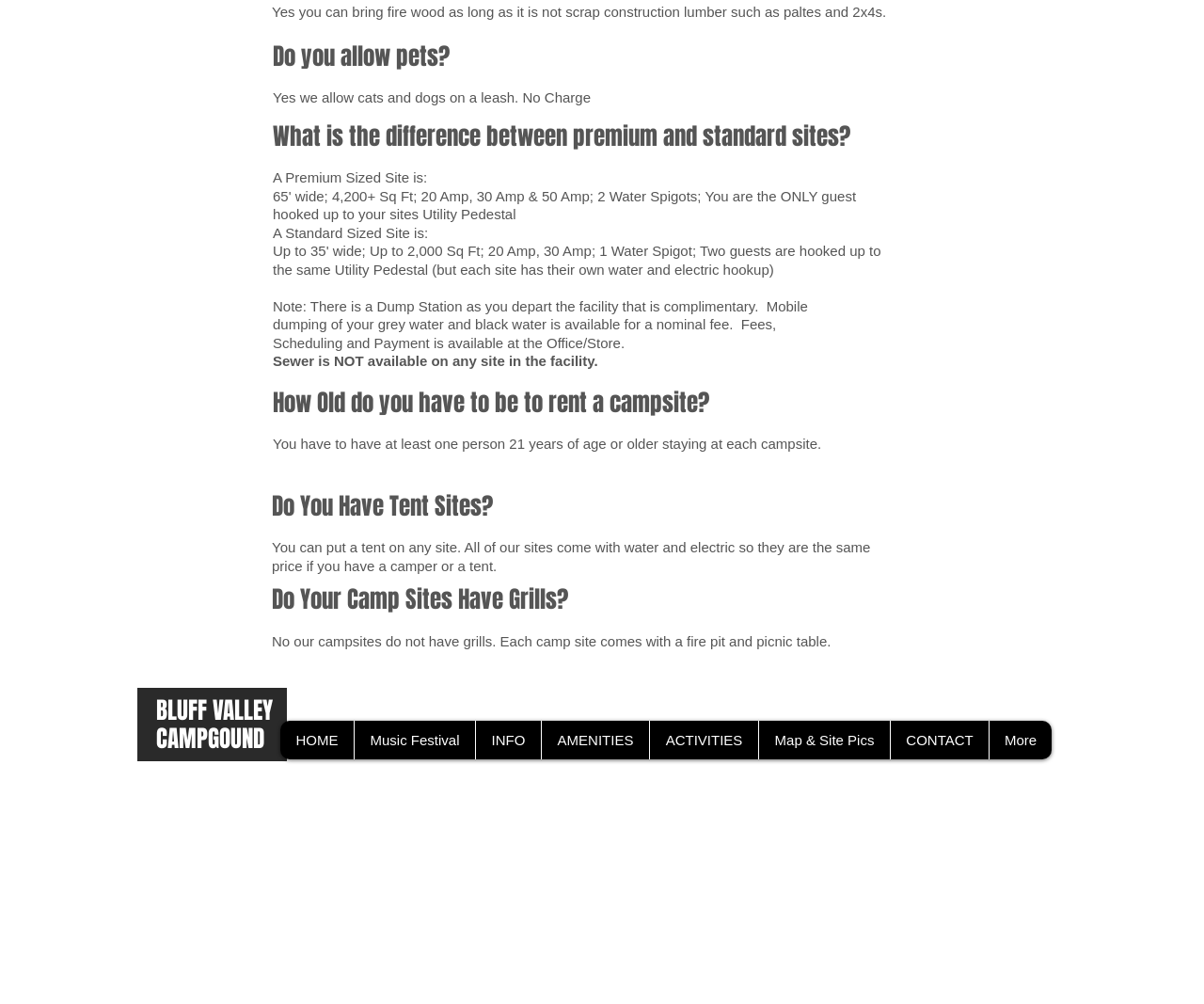Are pets allowed at the campsite? Based on the image, give a response in one word or a short phrase.

Yes